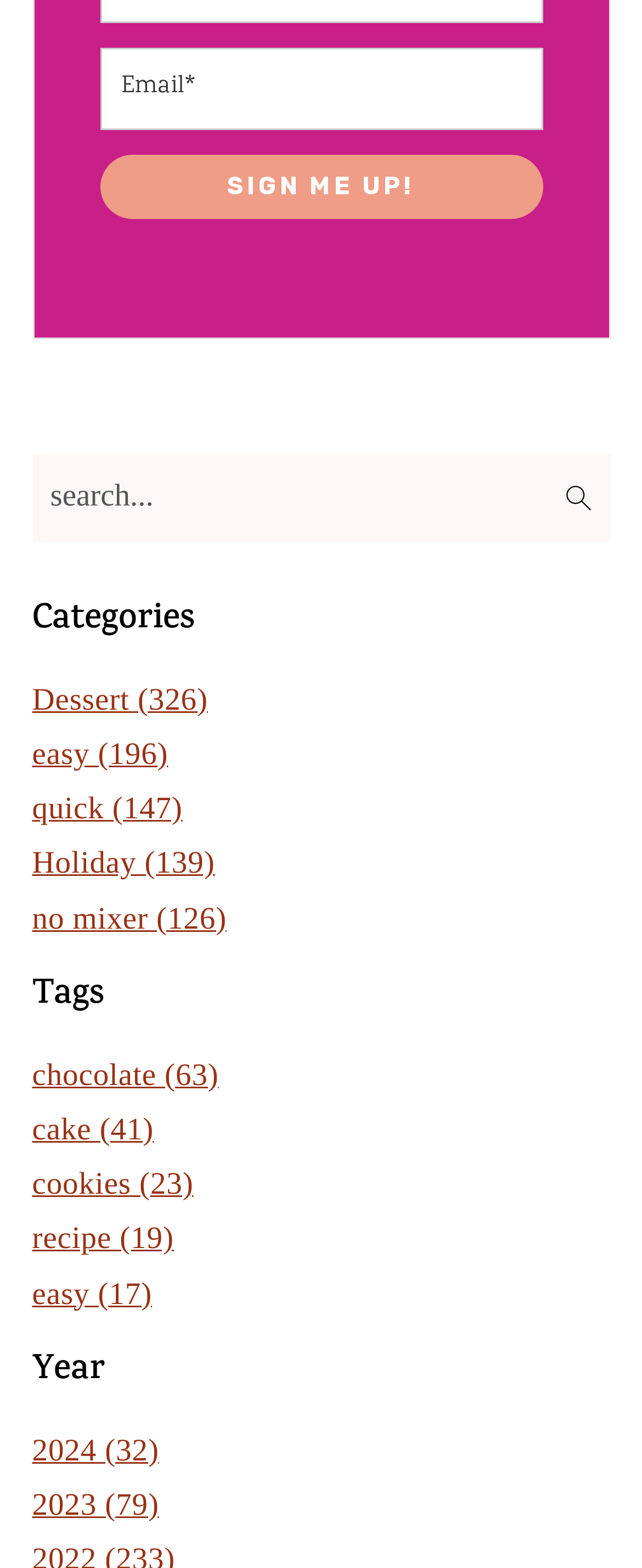Provide a thorough and detailed response to the question by examining the image: 
How many tags are listed?

I counted the number of links under the 'Tags' heading, which are 'chocolate', 'cake', 'cookies', 'recipe', 'easy', and others. Therefore, there are 6 tags listed.